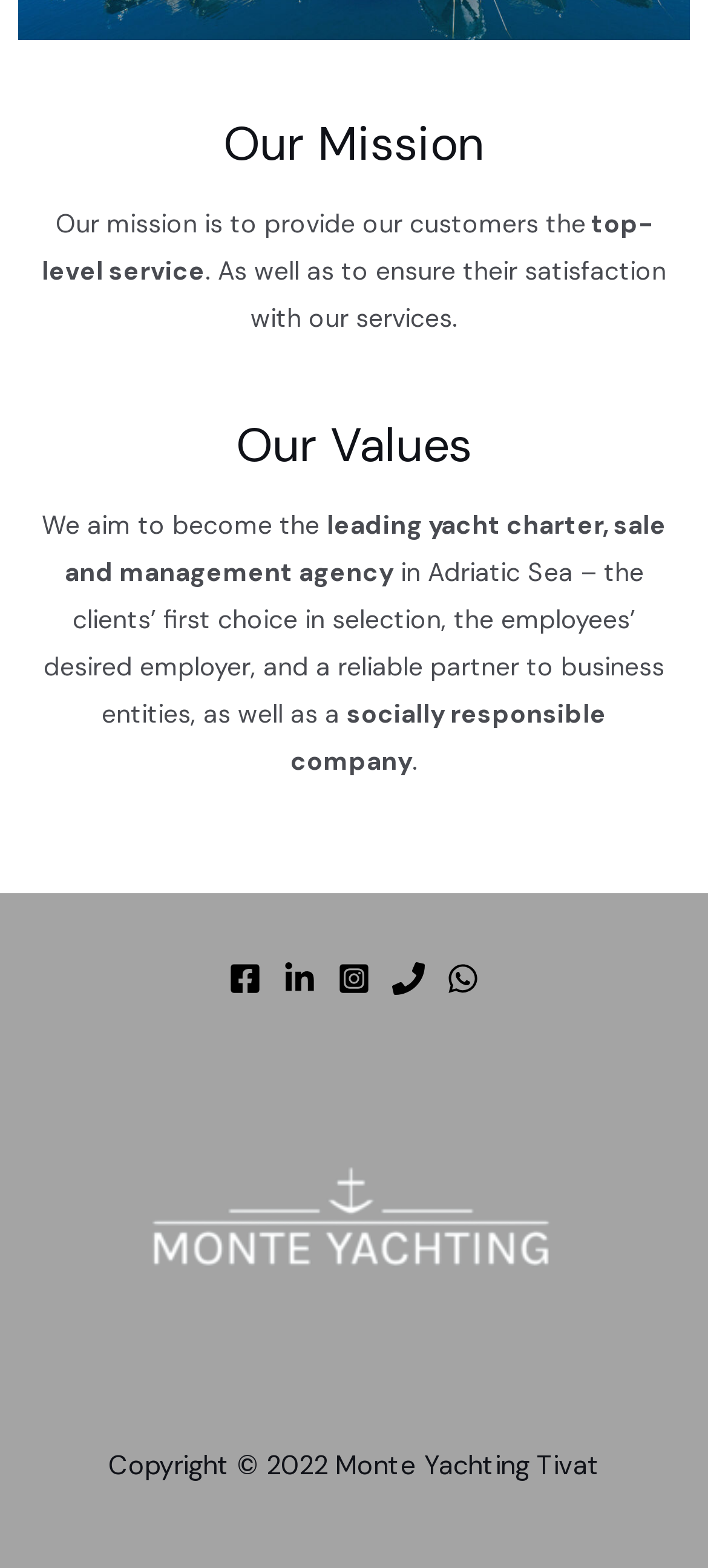What year is the company's copyright?
Look at the image and respond with a one-word or short phrase answer.

2022